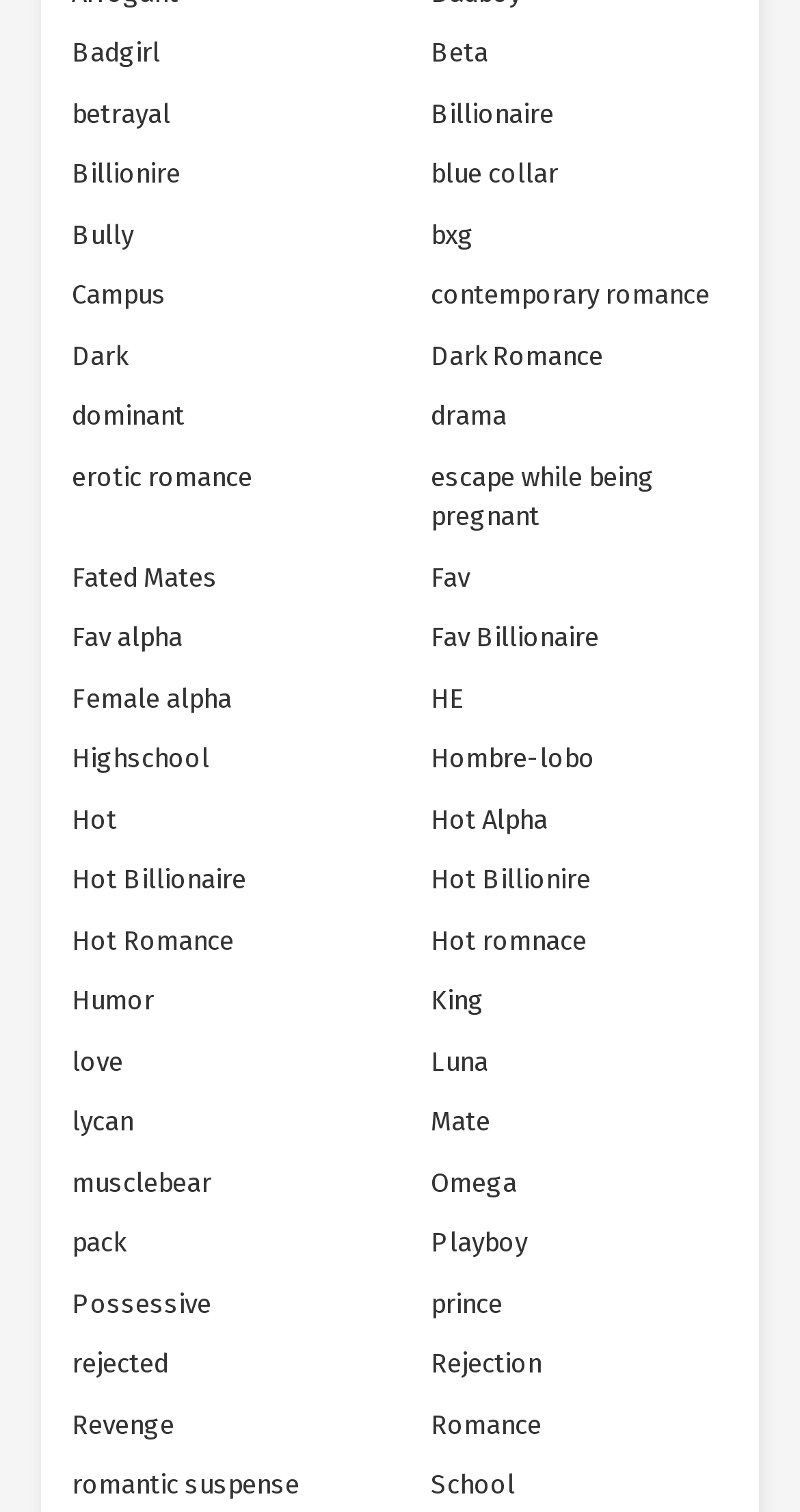Please determine the bounding box coordinates of the section I need to click to accomplish this instruction: "Click on 'Badgirl'".

[0.051, 0.015, 0.238, 0.055]